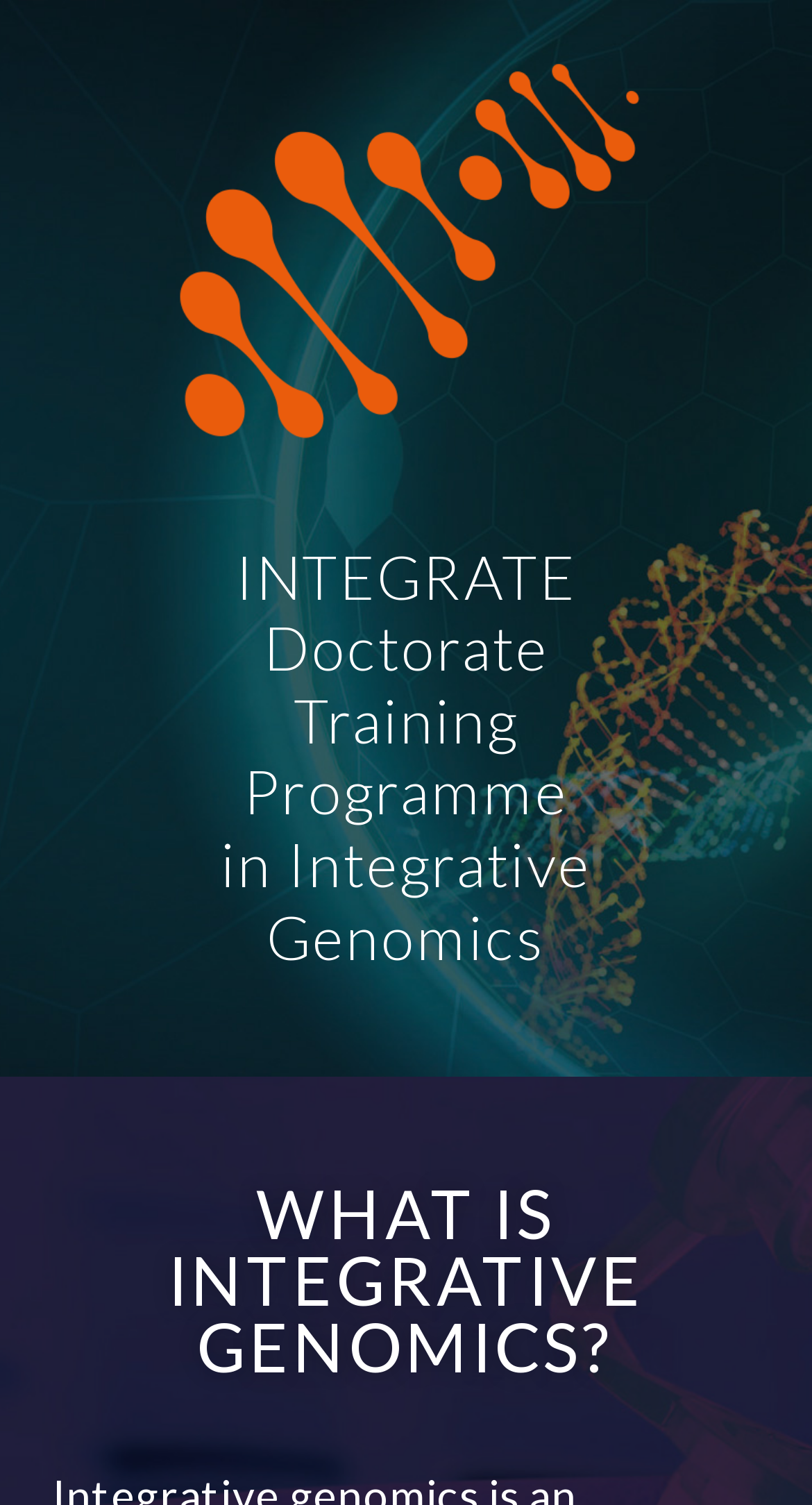Identify and provide the text of the main header on the webpage.

INTEGRATE
Doctorate Training Programme
in Integrative Genomics